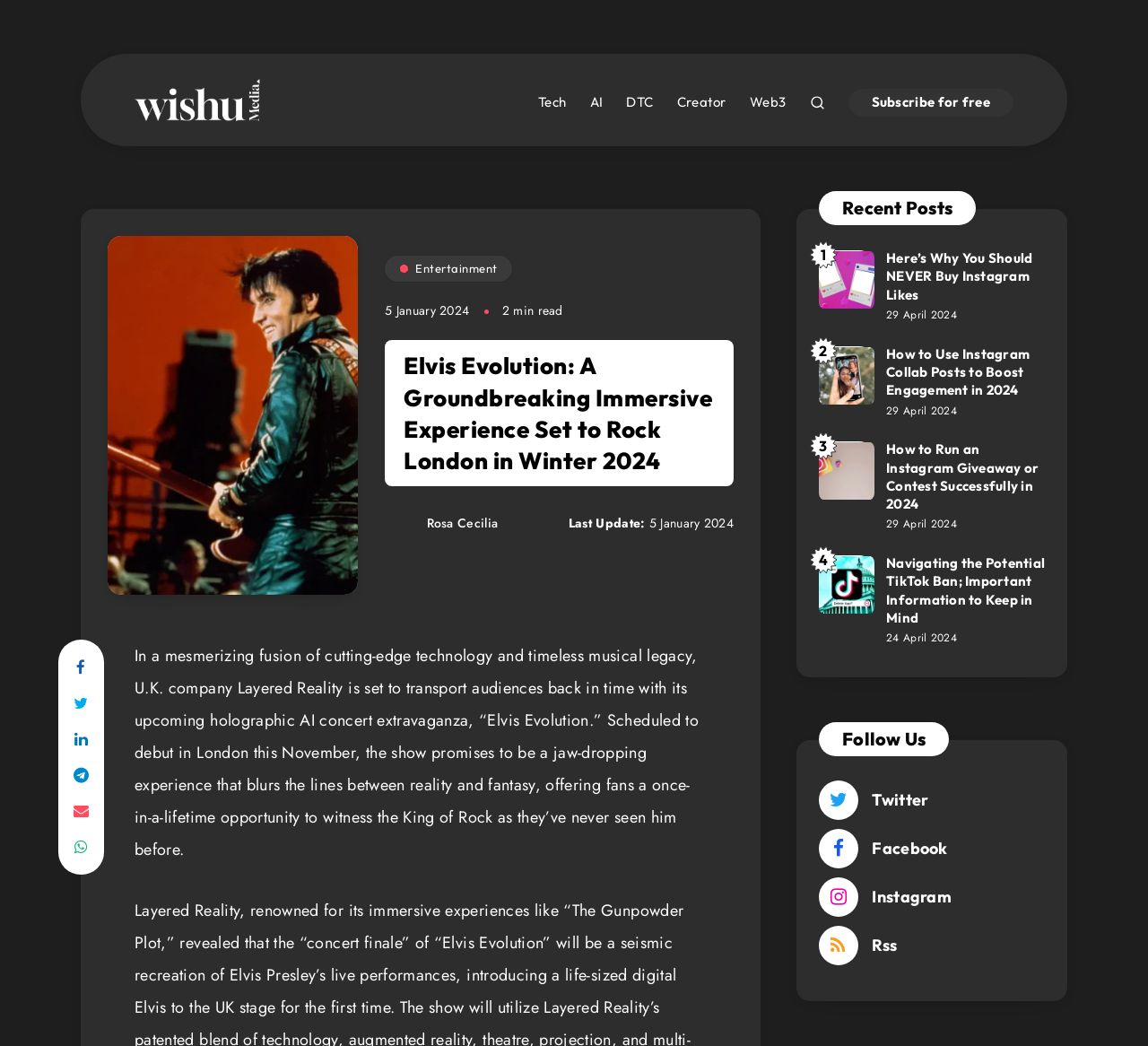Please locate the UI element described by "Rosa Cecilia" and provide its bounding box coordinates.

[0.335, 0.491, 0.434, 0.508]